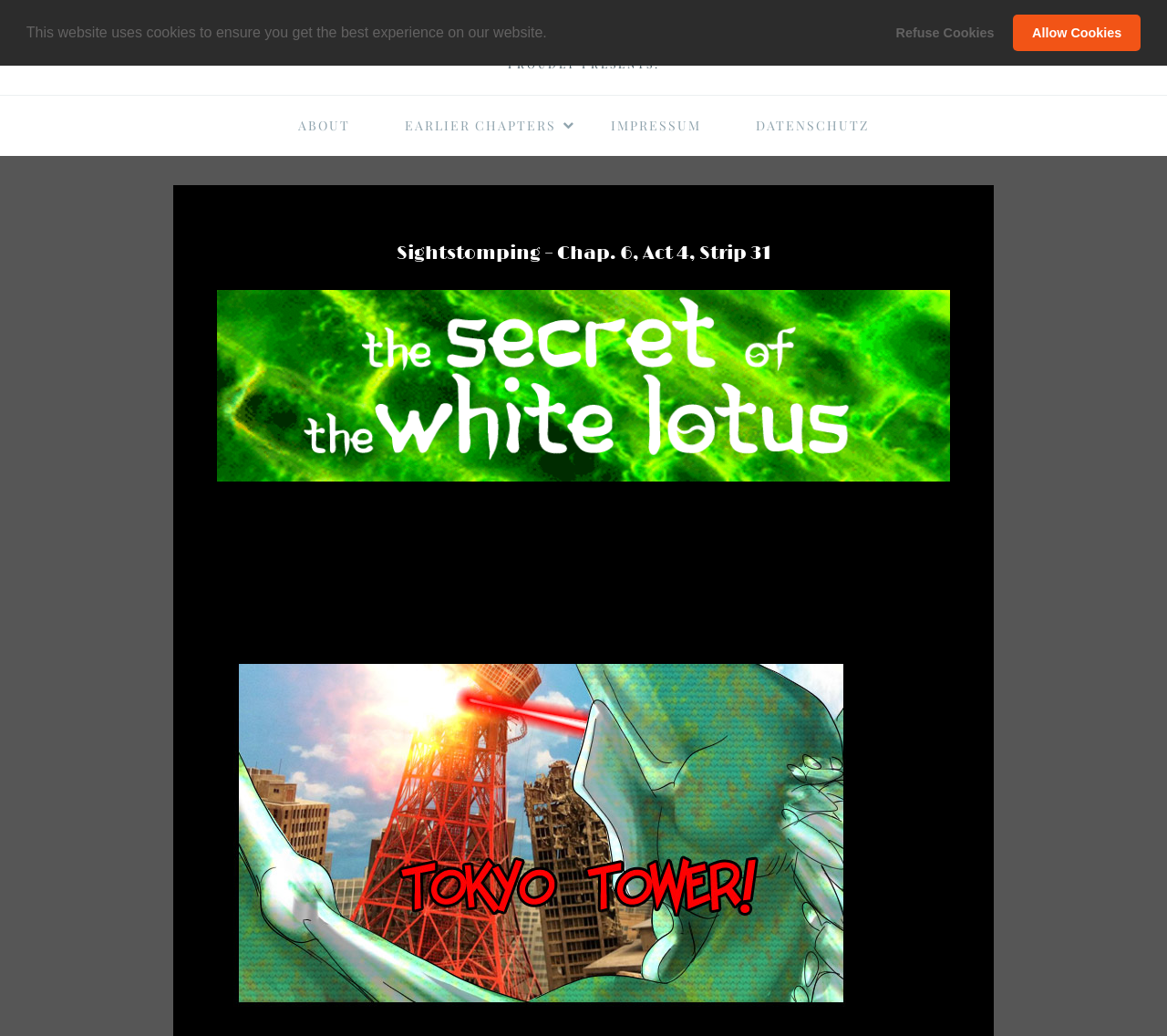Using the information from the screenshot, answer the following question thoroughly:
What is the purpose of the buttons in the cookie consent dialog?

The buttons 'learn more about cookies', 'deny cookies', and 'allow cookies' in the cookie consent dialog are used to manage cookies on the website, allowing users to choose their cookie preferences.